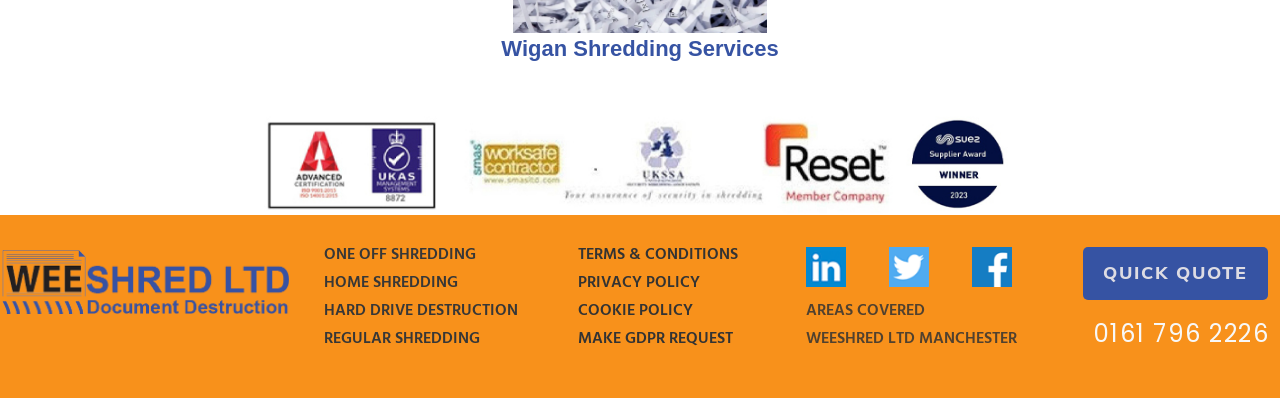Determine the bounding box coordinates of the section I need to click to execute the following instruction: "Click on QUICK QUOTE". Provide the coordinates as four float numbers between 0 and 1, i.e., [left, top, right, bottom].

[0.846, 0.616, 0.991, 0.748]